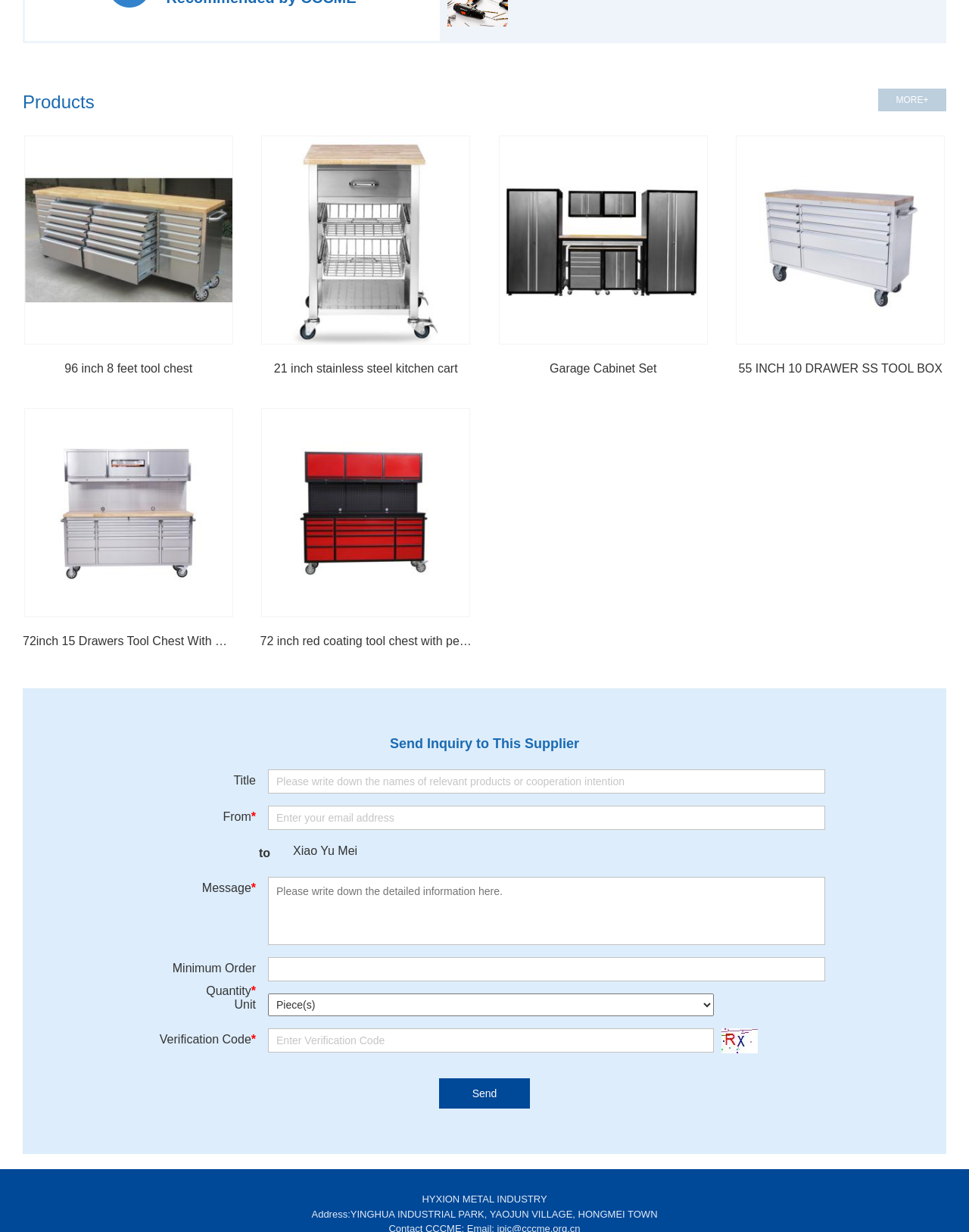Determine the bounding box coordinates of the UI element described by: "placeholder="Enter your email address"".

[0.277, 0.654, 0.852, 0.674]